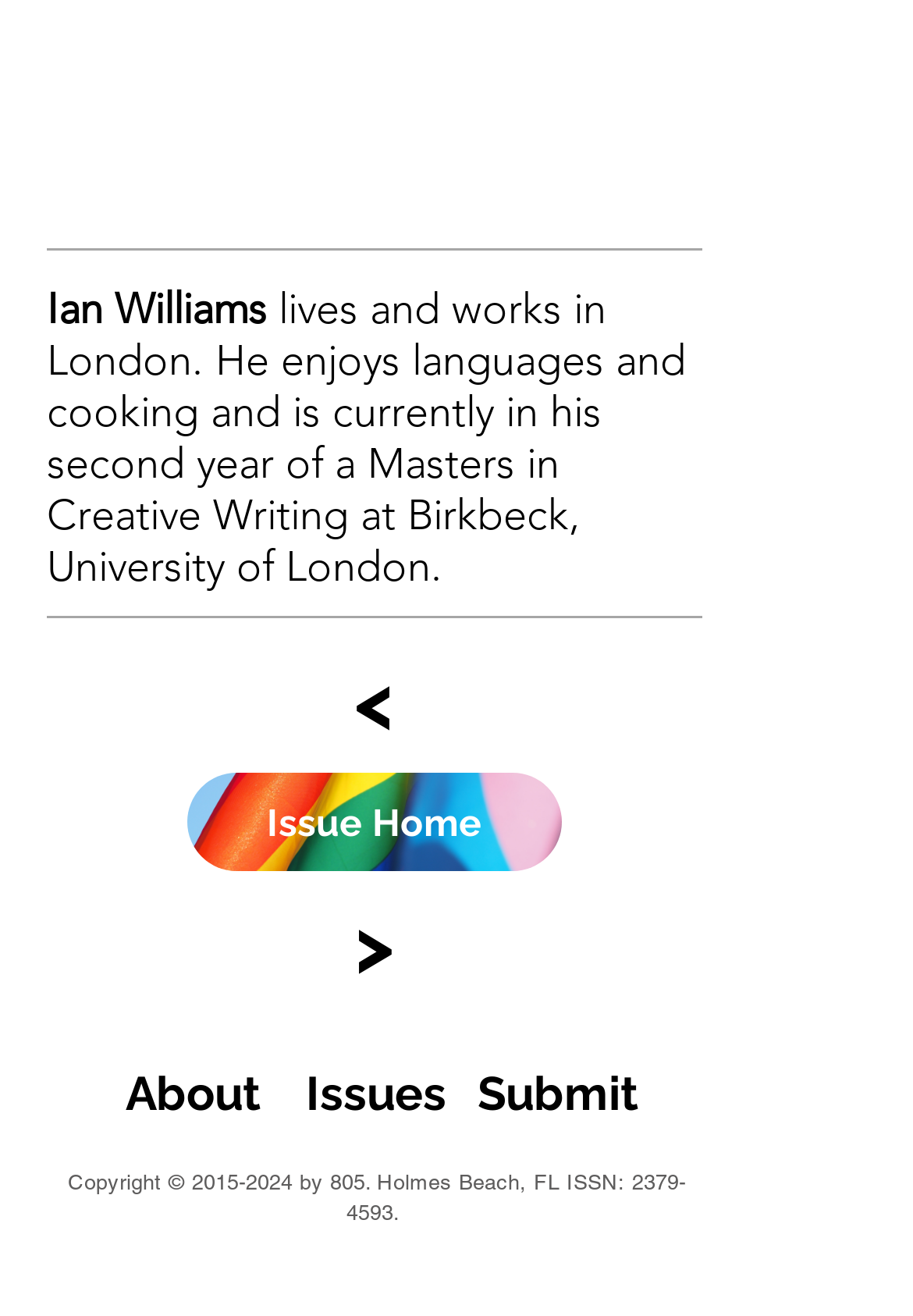Identify the bounding box of the UI component described as: "2015-2024".

[0.21, 0.888, 0.321, 0.909]